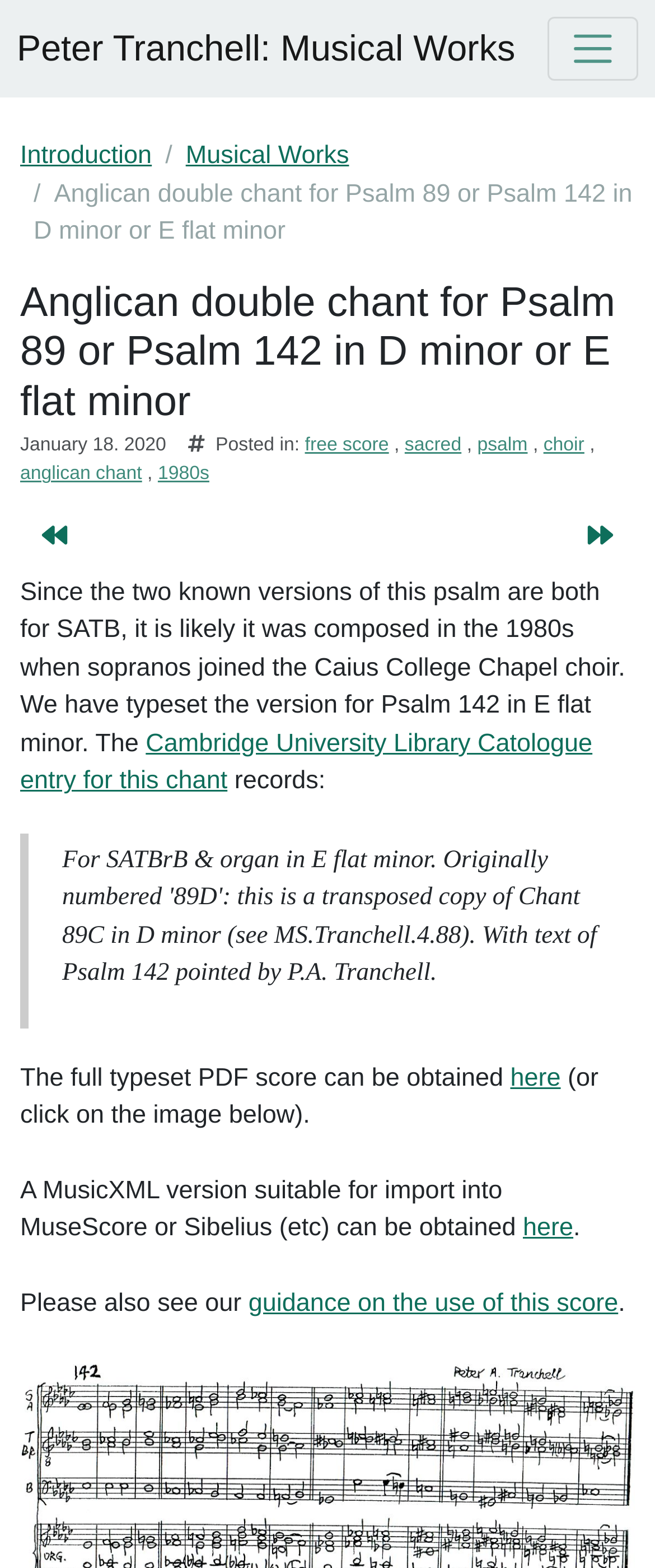Identify the coordinates of the bounding box for the element that must be clicked to accomplish the instruction: "View Introduction".

[0.031, 0.09, 0.232, 0.108]